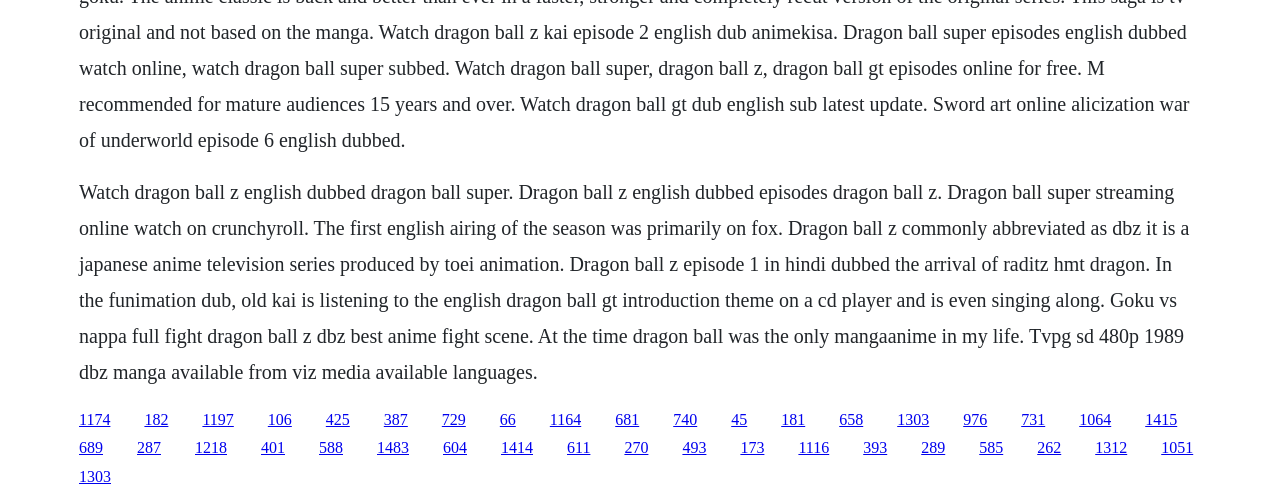What is the name of the company that made the anime series?
Please interpret the details in the image and answer the question thoroughly.

The text states 'Dragon ball z commonly abbreviated as dbz it is a japanese anime television series produced by toei animation', which explicitly mentions the name of the company that produced the anime series, Toei Animation.